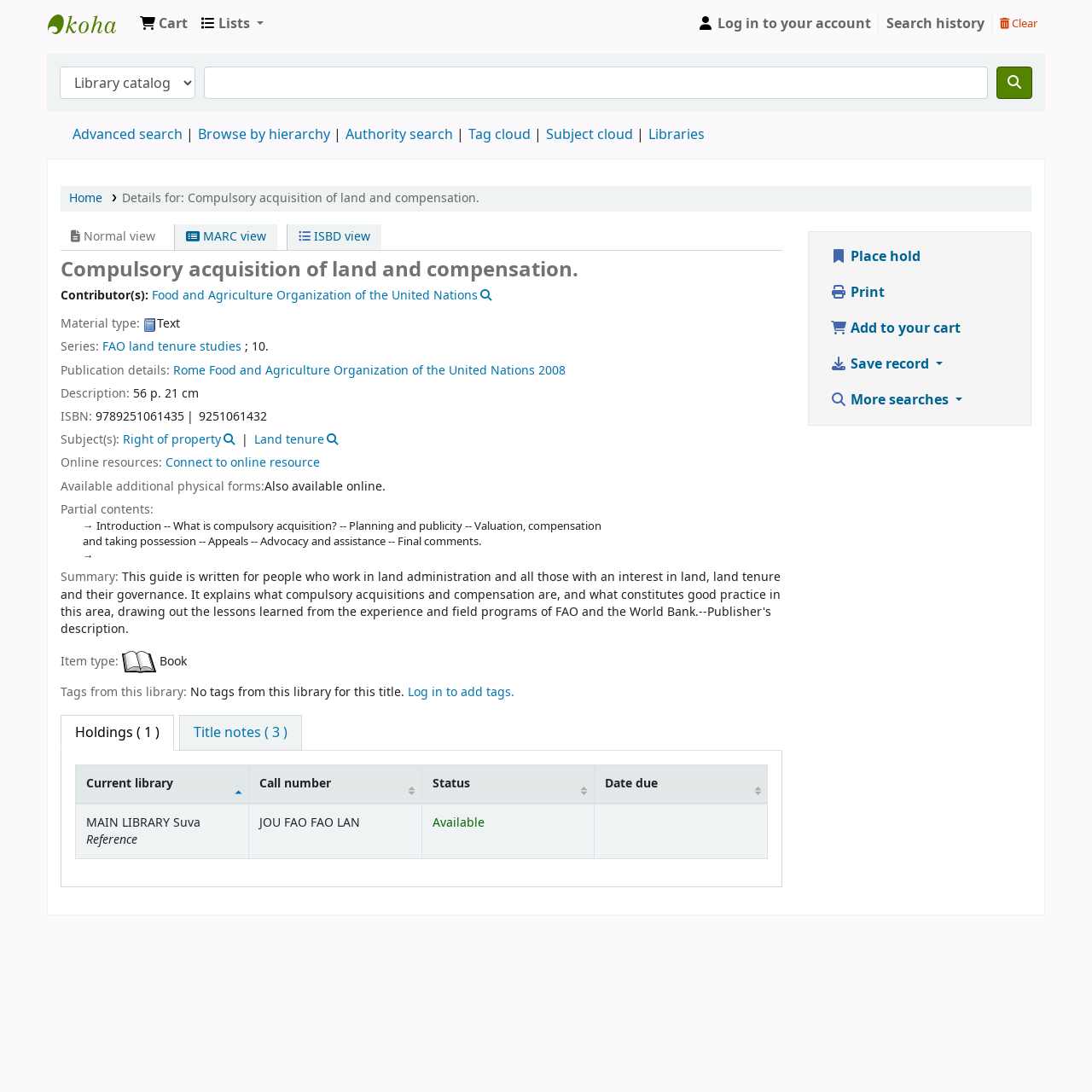Provide a one-word or short-phrase response to the question:
What is the call number of the book in the MAIN LIBRARY Suva Reference?

JOU FAO FAO LAN